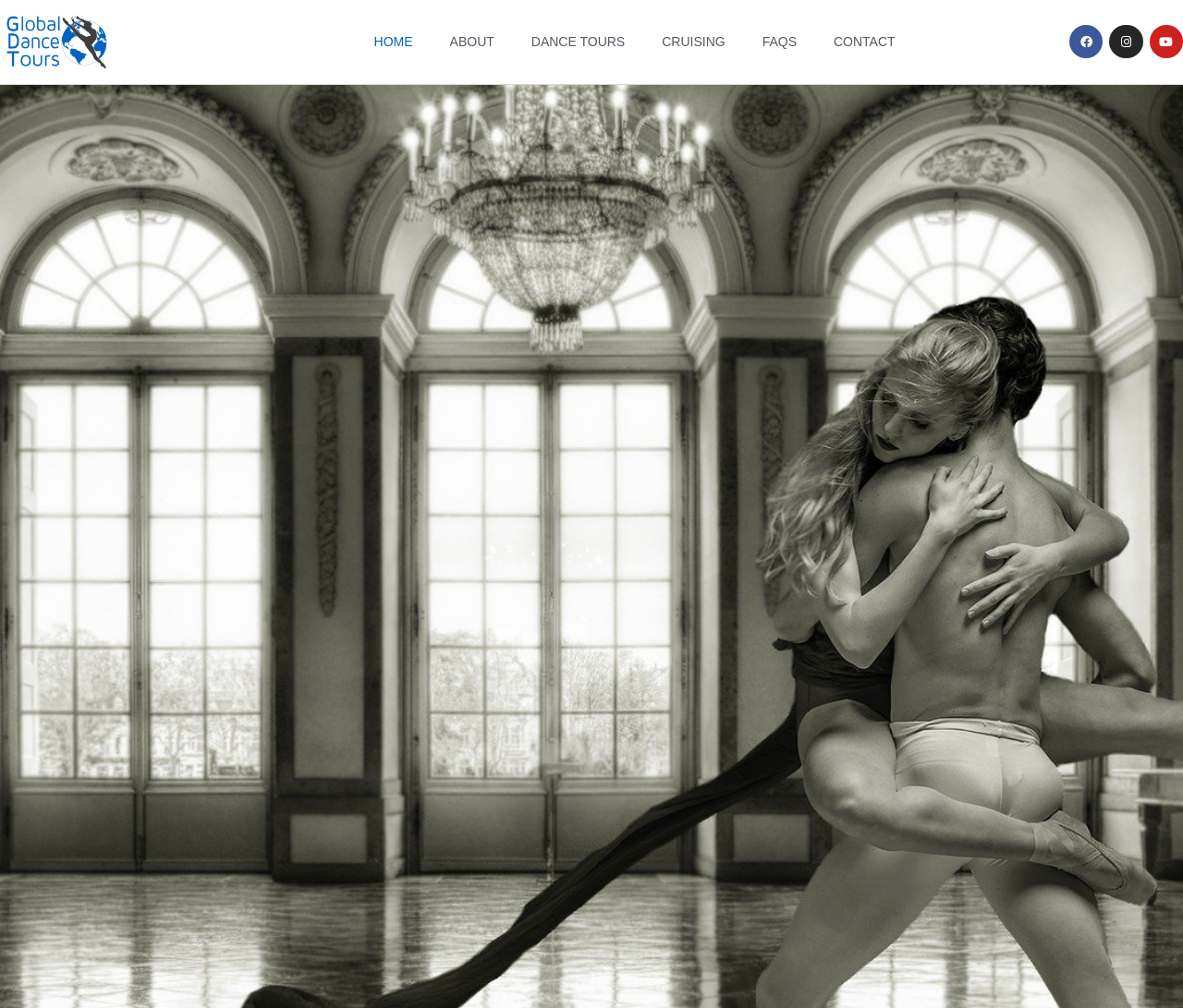Are there any links at the top left corner?
Answer the question with as much detail as possible.

I looked at the top left corner of the webpage and found a link with no text, which suggests that it might be a logo or a homepage link.